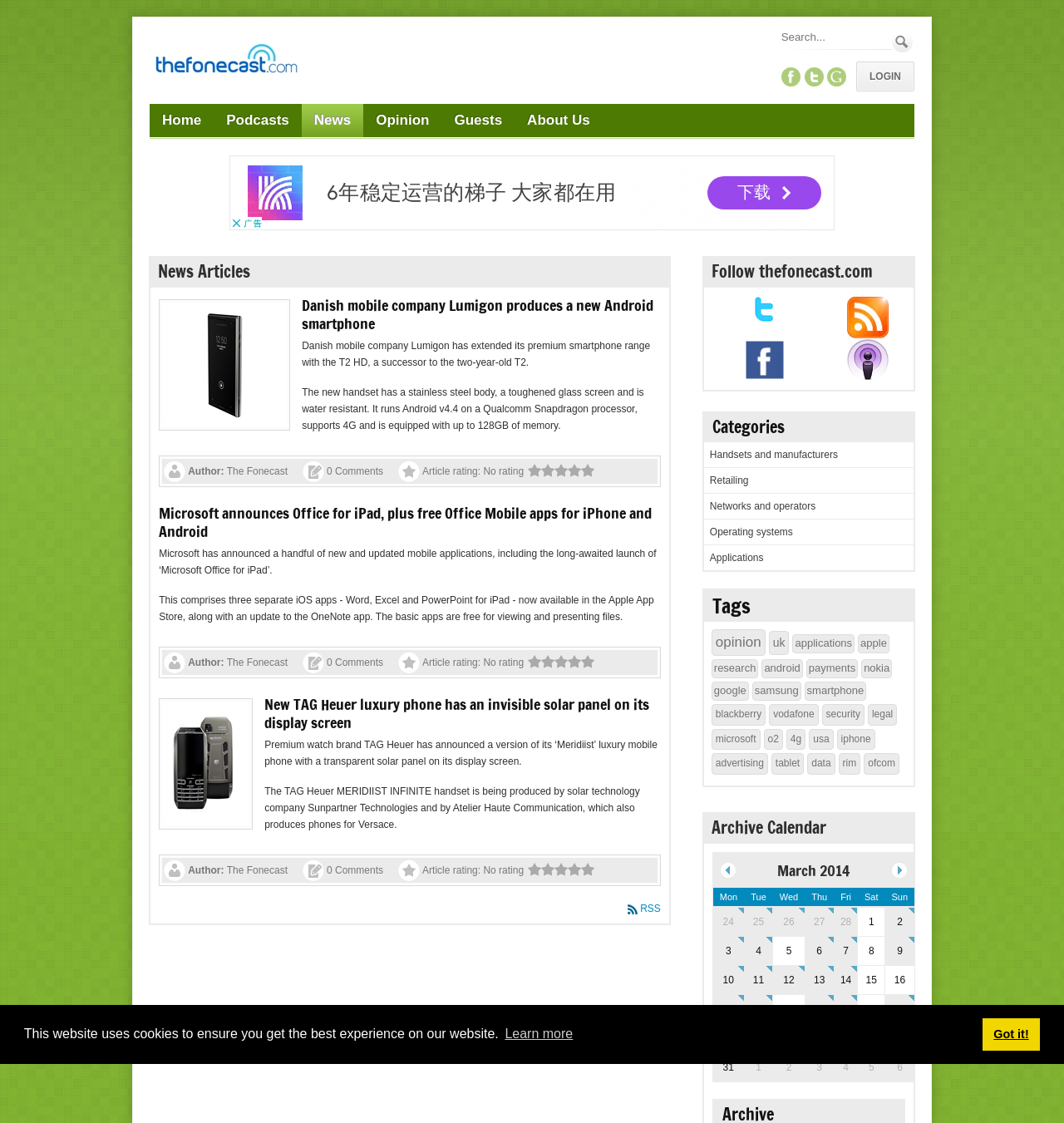Pinpoint the bounding box coordinates of the area that should be clicked to complete the following instruction: "Click on the 'Bodybuilding Tips' link". The coordinates must be given as four float numbers between 0 and 1, i.e., [left, top, right, bottom].

None